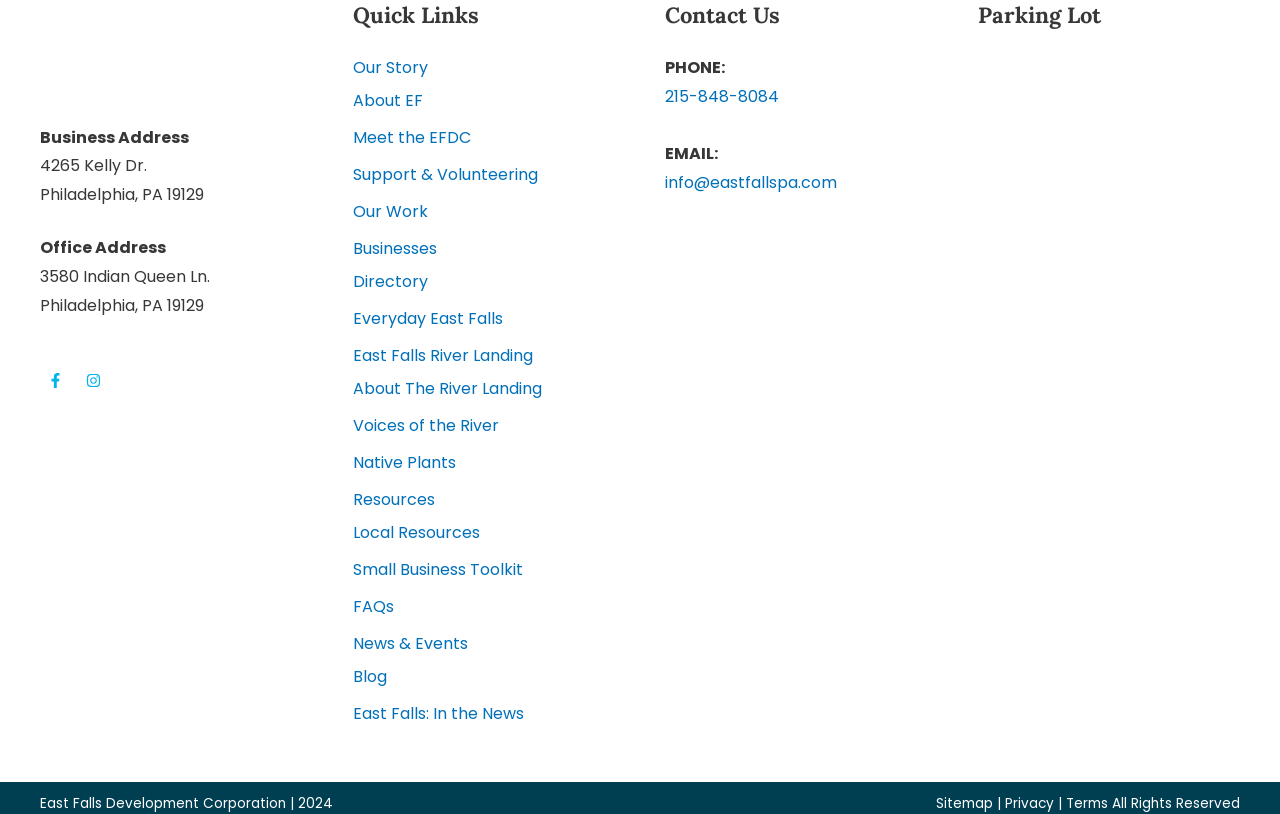How many social media links are there?
Look at the image and respond with a one-word or short-phrase answer.

2